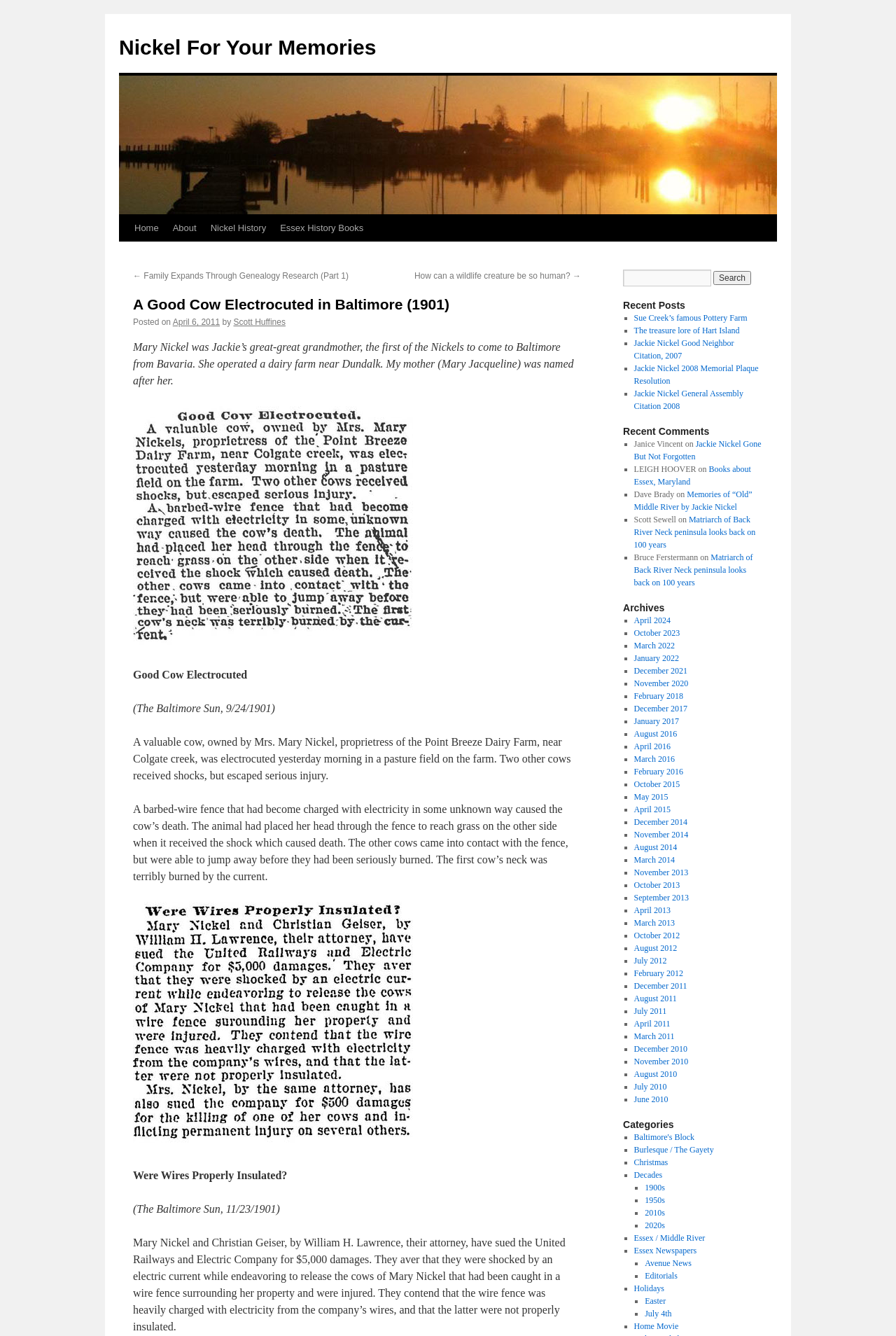Answer with a single word or phrase: 
What is the name of the cow that was electrocuted?

A Good Cow